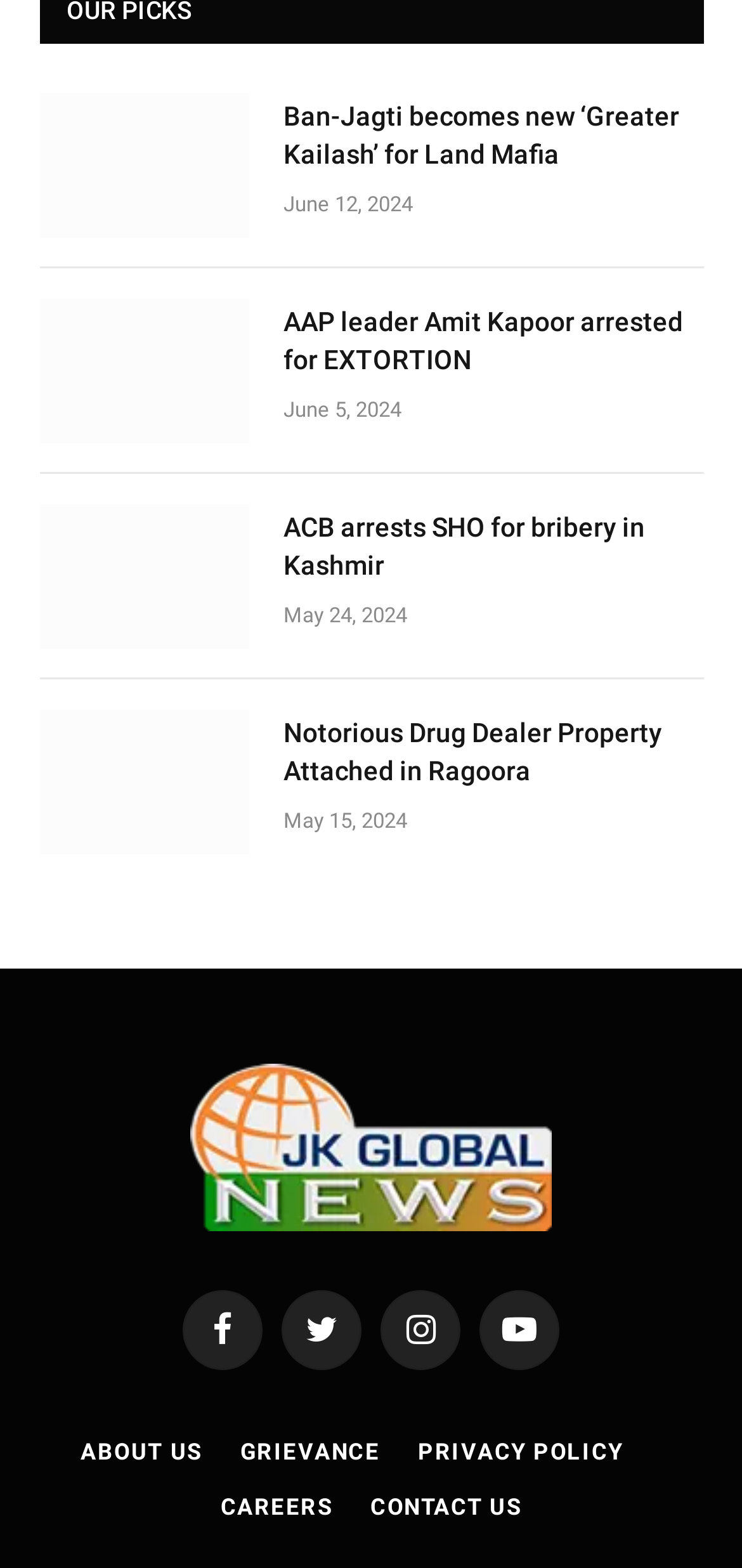Please identify the bounding box coordinates for the region that you need to click to follow this instruction: "Check the author's profile".

None